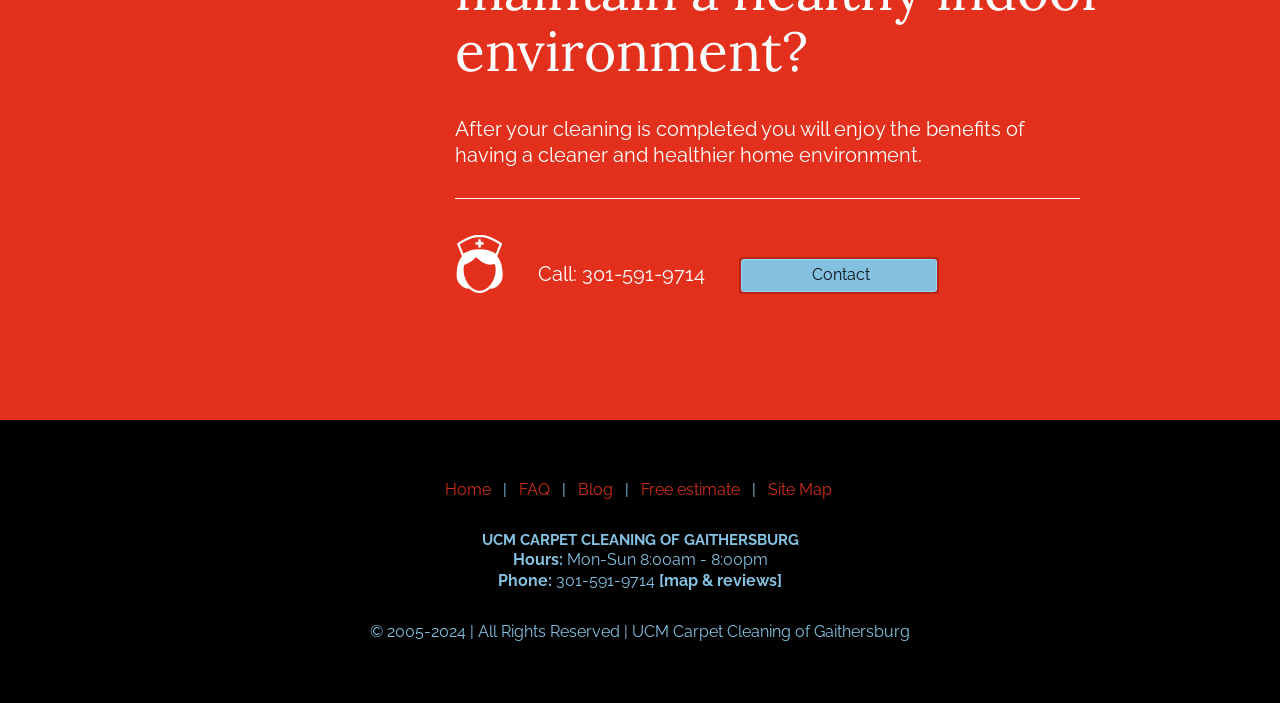Provide the bounding box coordinates of the HTML element described by the text: "FAQ".

[0.405, 0.683, 0.429, 0.712]